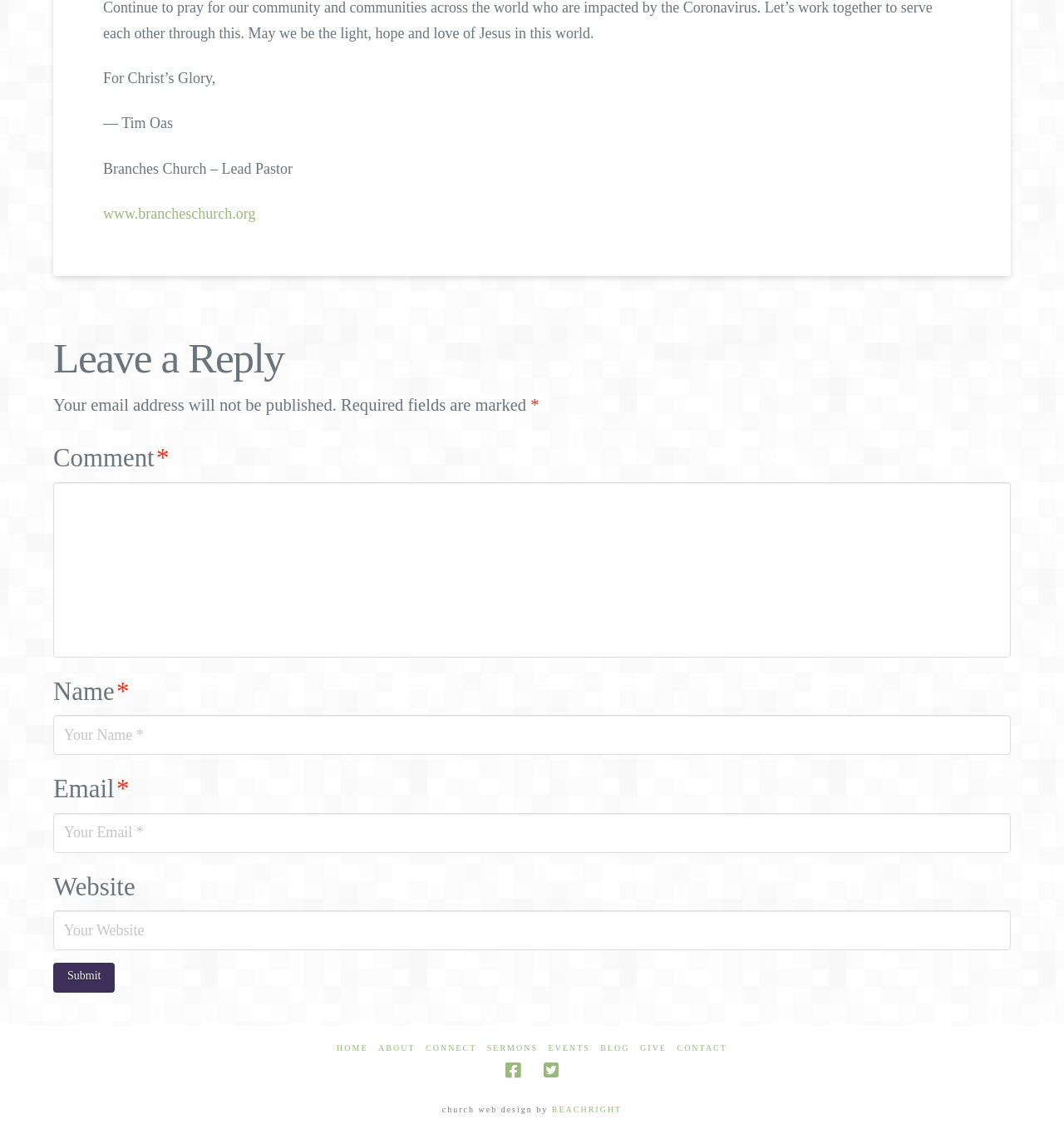What is the company that designed the church website?
Please respond to the question with a detailed and well-explained answer.

The company that designed the church website can be found in the static text element at [0.415, 0.974, 0.519, 0.982] which contains the text 'church web design by' followed by a link to 'REACHRIGHT'.